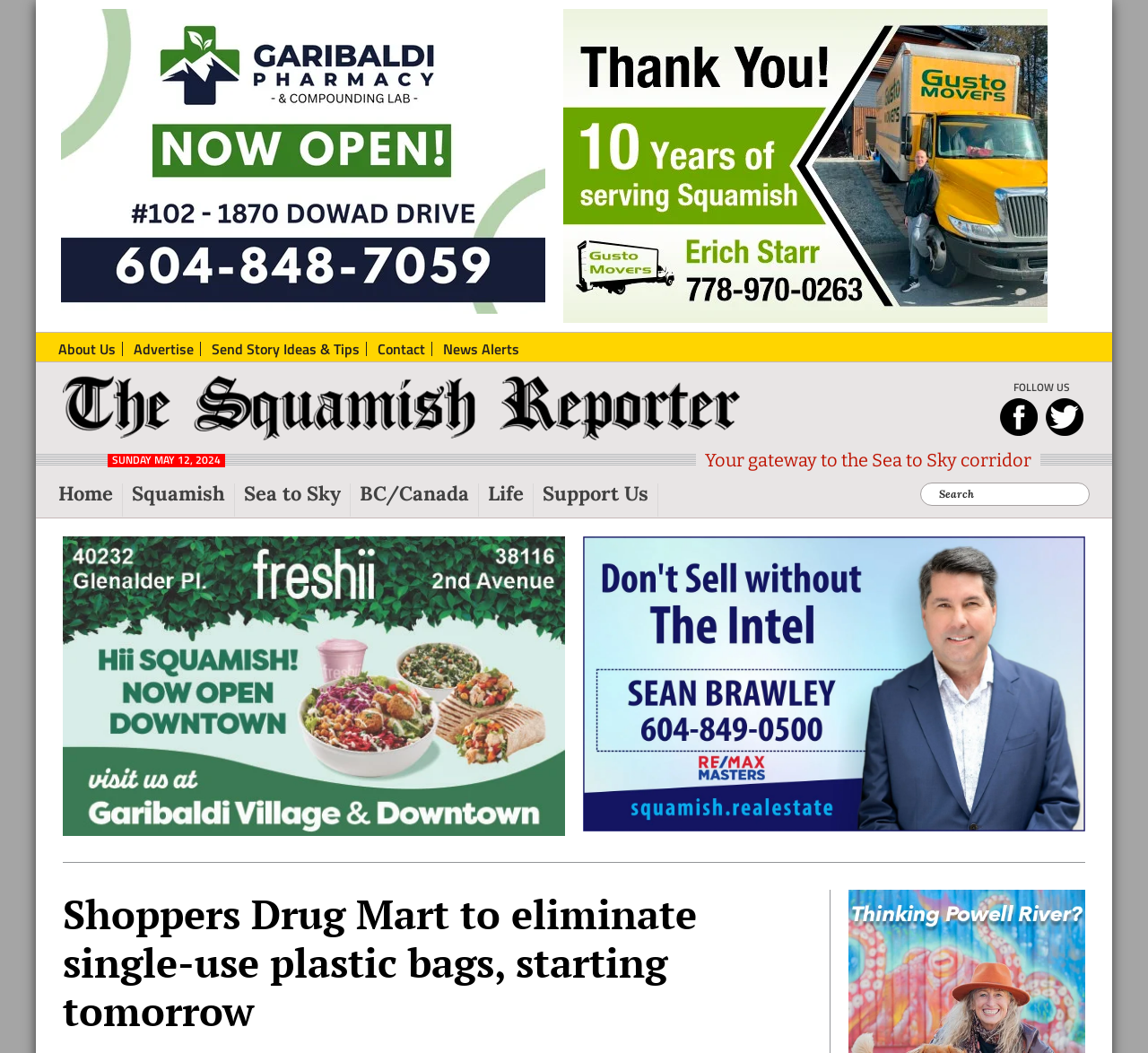Produce an extensive caption that describes everything on the webpage.

This webpage is about the news article "Shoppers Drug Mart to eliminate single-use plastic bags, starting tomorrow" from The Squamish Reporter. At the top left, there are two images, one of Dean George and another of Gusto Movers. Below these images, there are four links to skip to different sections of the webpage: primary navigation, main content, primary sidebar, and footer.

On the top right, there is a secondary navigation menu with links to "About Us", "Advertise", "Send Story Ideas & Tips", "Contact", and "News Alerts". Below this menu, there is a link to "The Squamish Reporter" with an accompanying image.

In the middle of the page, there is a section with a heading "FOLLOW US" and two social media links with images. Below this section, there are three lines of text: "Local News from Squamish and Sea to Sky Region", "SUNDAY MAY 12, 2024", and "Your gateway to the Sea to Sky corridor".

The main navigation menu is located below, with links to "Home", "Squamish", "Sea to Sky", "BC/Canada", "Life", "Support Us", and a search bar. On the right side of the page, there are two images, one of Freshii and another of Sean Brawley.

The main content of the webpage is an article about Shoppers Drug Mart eliminating single-use plastic bags, starting tomorrow. The article is located at the bottom left of the page. On the bottom right, there is a primary sidebar with a heading and a link.